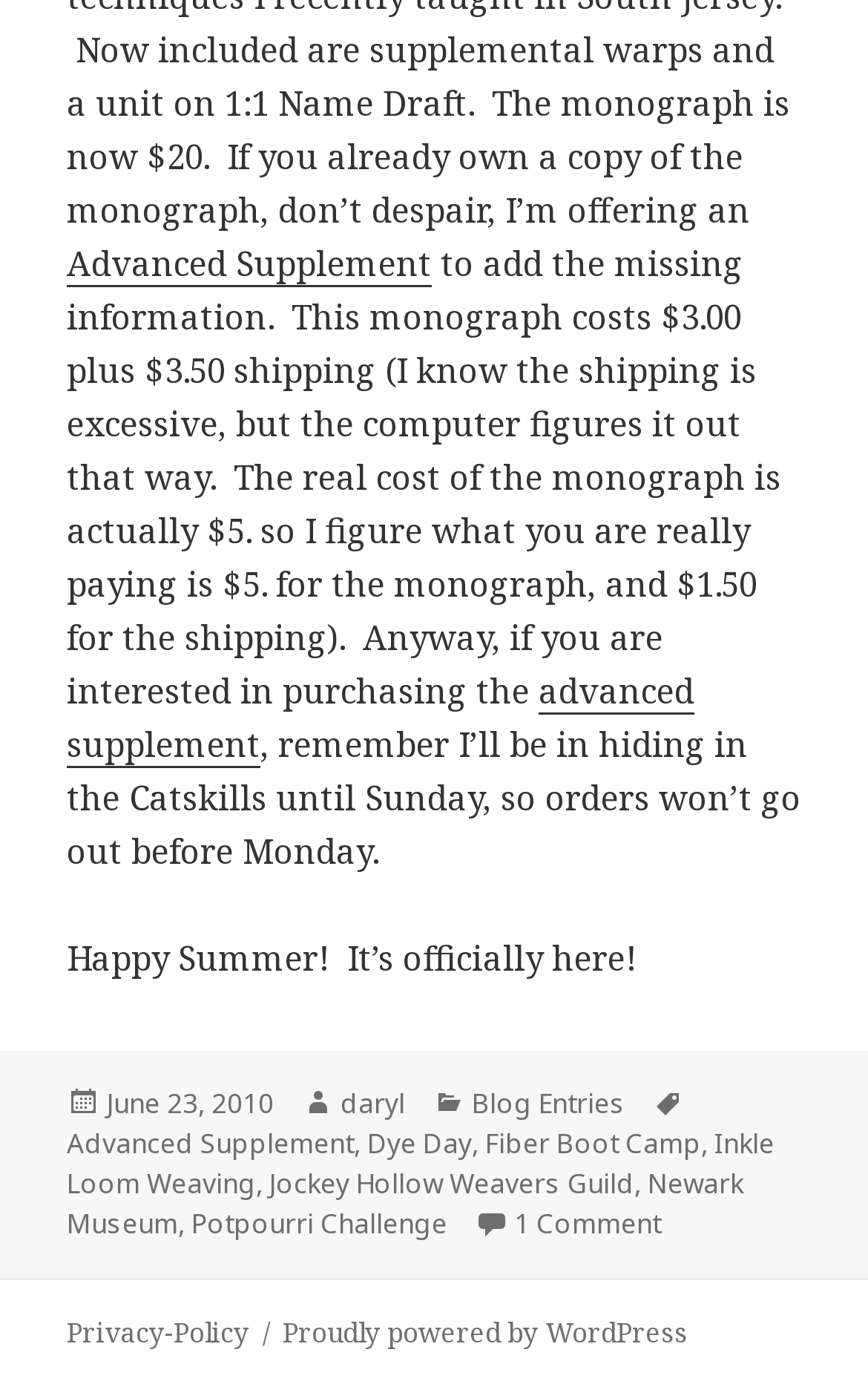How many links are there in the footer section?
Answer with a single word or short phrase according to what you see in the image.

7